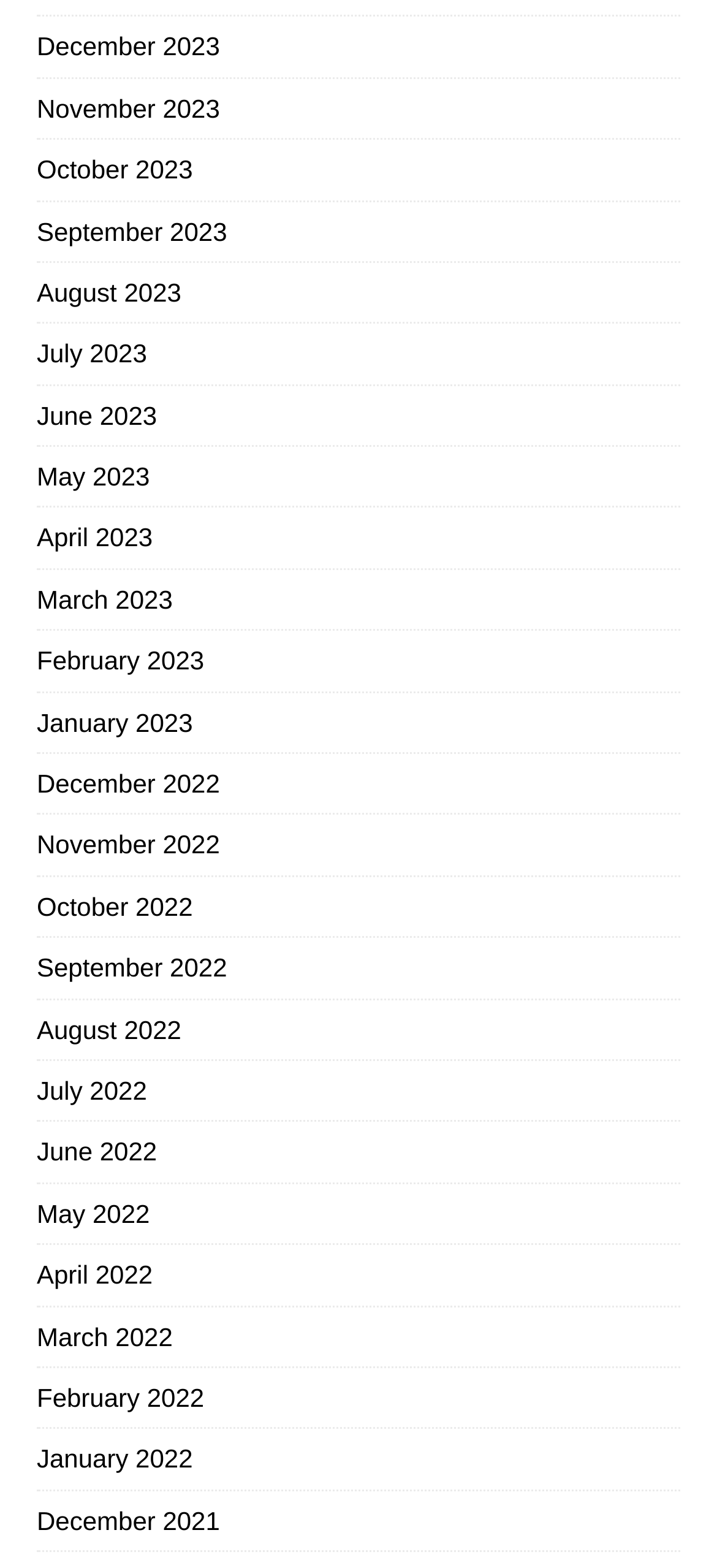For the following element description, predict the bounding box coordinates in the format (top-left x, top-left y, bottom-right x, bottom-right y). All values should be floating point numbers between 0 and 1. Description: January 2022

[0.051, 0.912, 0.949, 0.95]